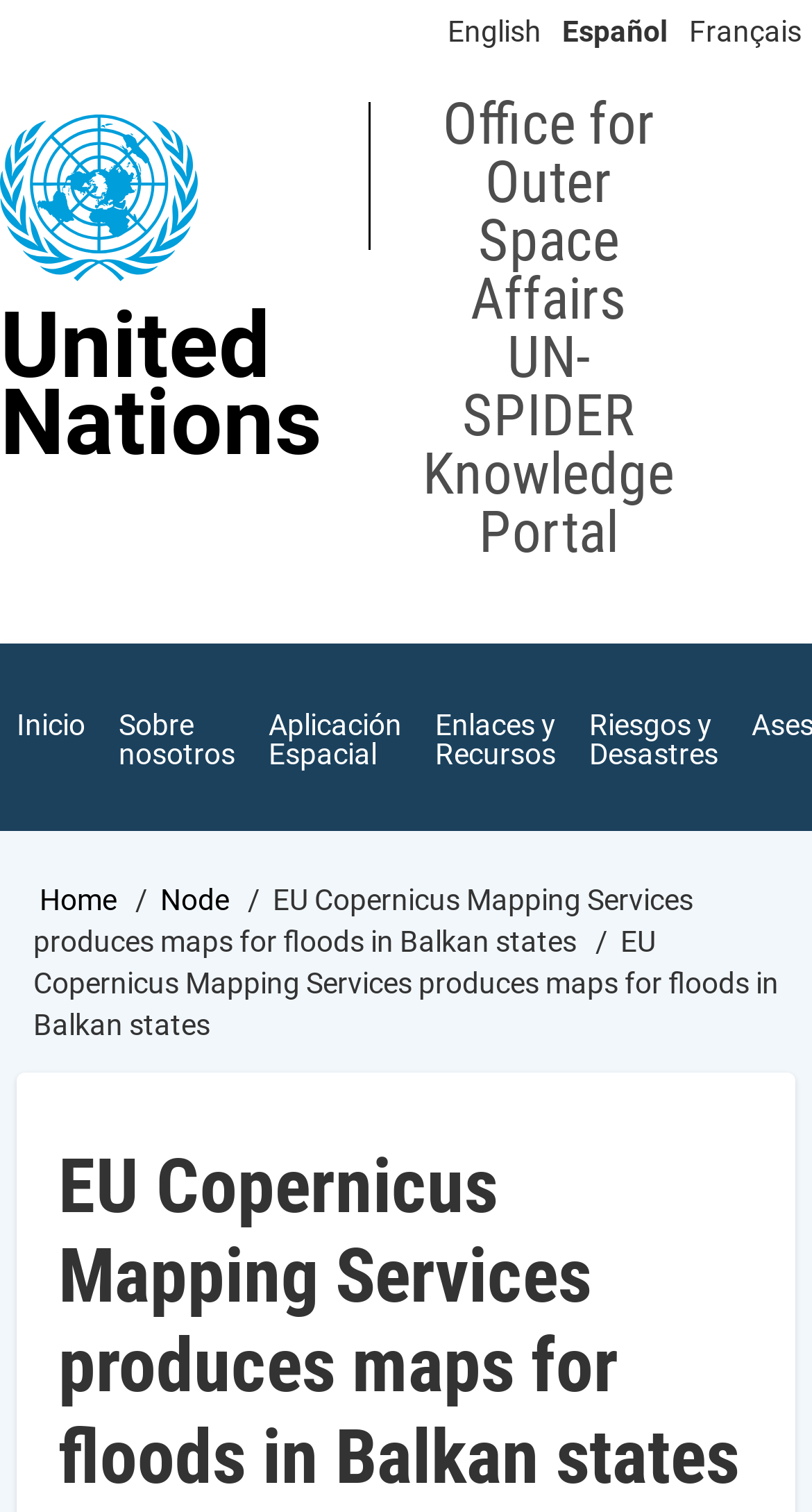Extract the text of the main heading from the webpage.

EU Copernicus Mapping Services produces maps for floods in Balkan states